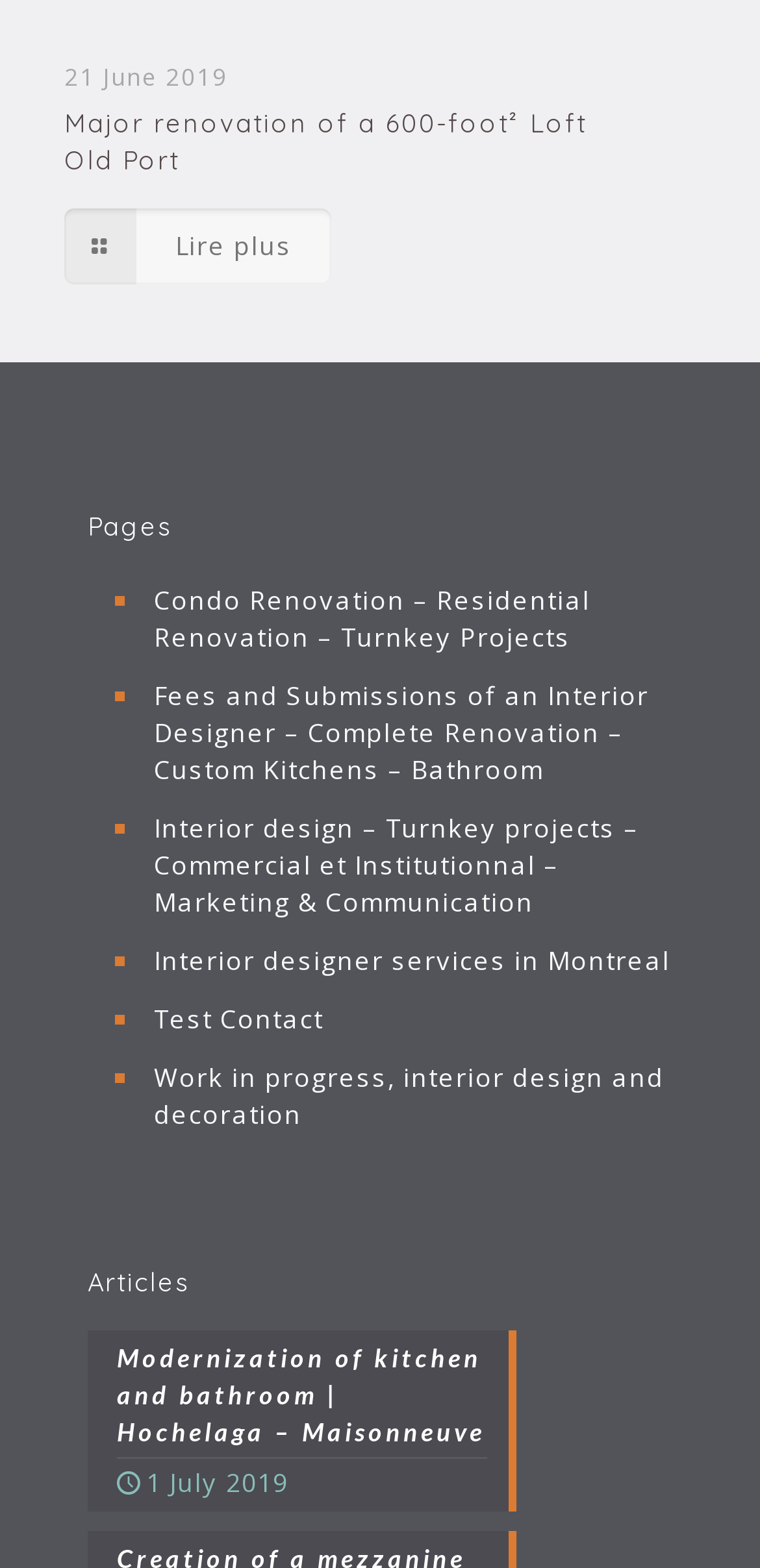What type of projects does the interior designer offer? Please answer the question using a single word or phrase based on the image.

Residential and commercial